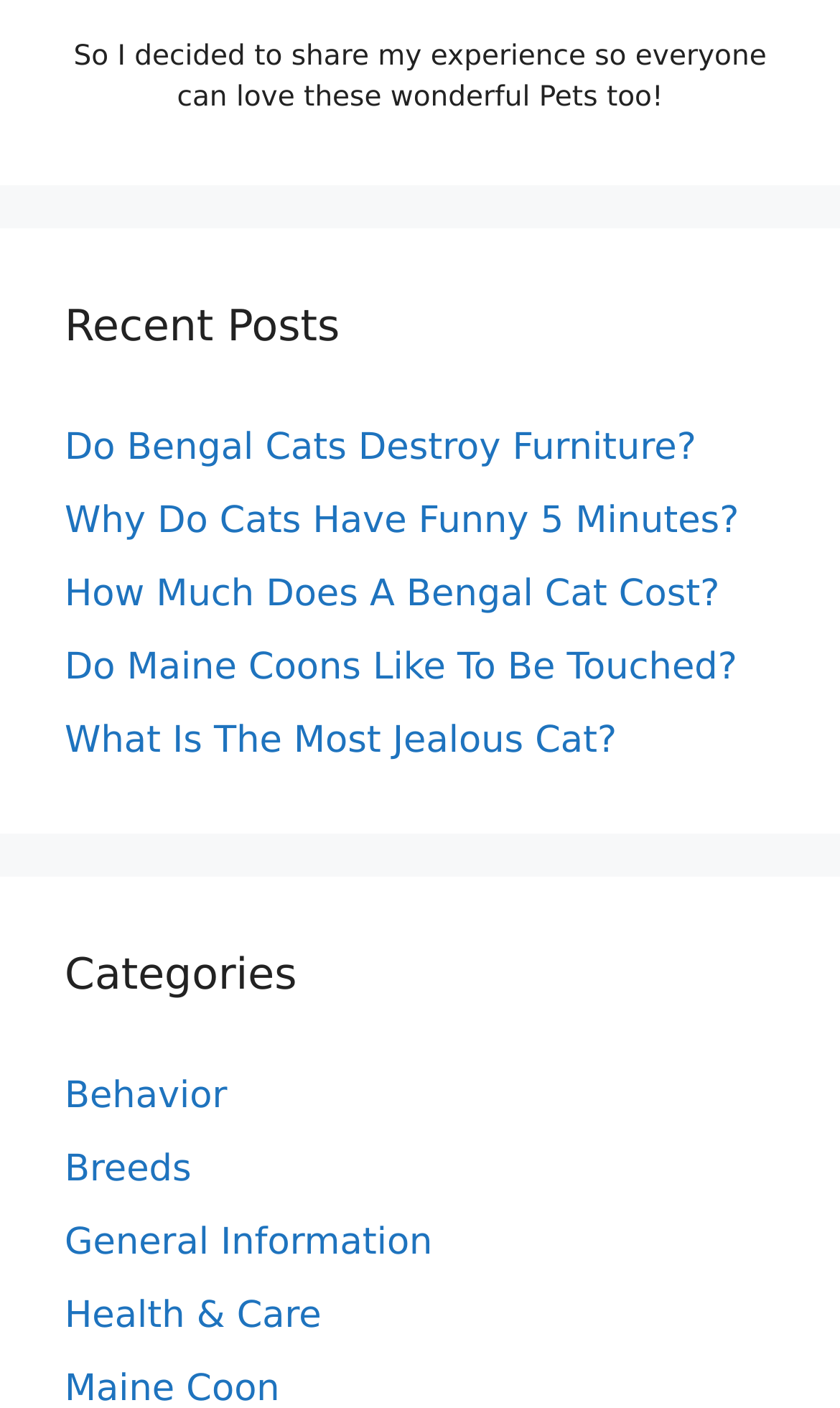Find the bounding box coordinates of the element's region that should be clicked in order to follow the given instruction: "explore Behavior category". The coordinates should consist of four float numbers between 0 and 1, i.e., [left, top, right, bottom].

[0.077, 0.764, 0.271, 0.795]